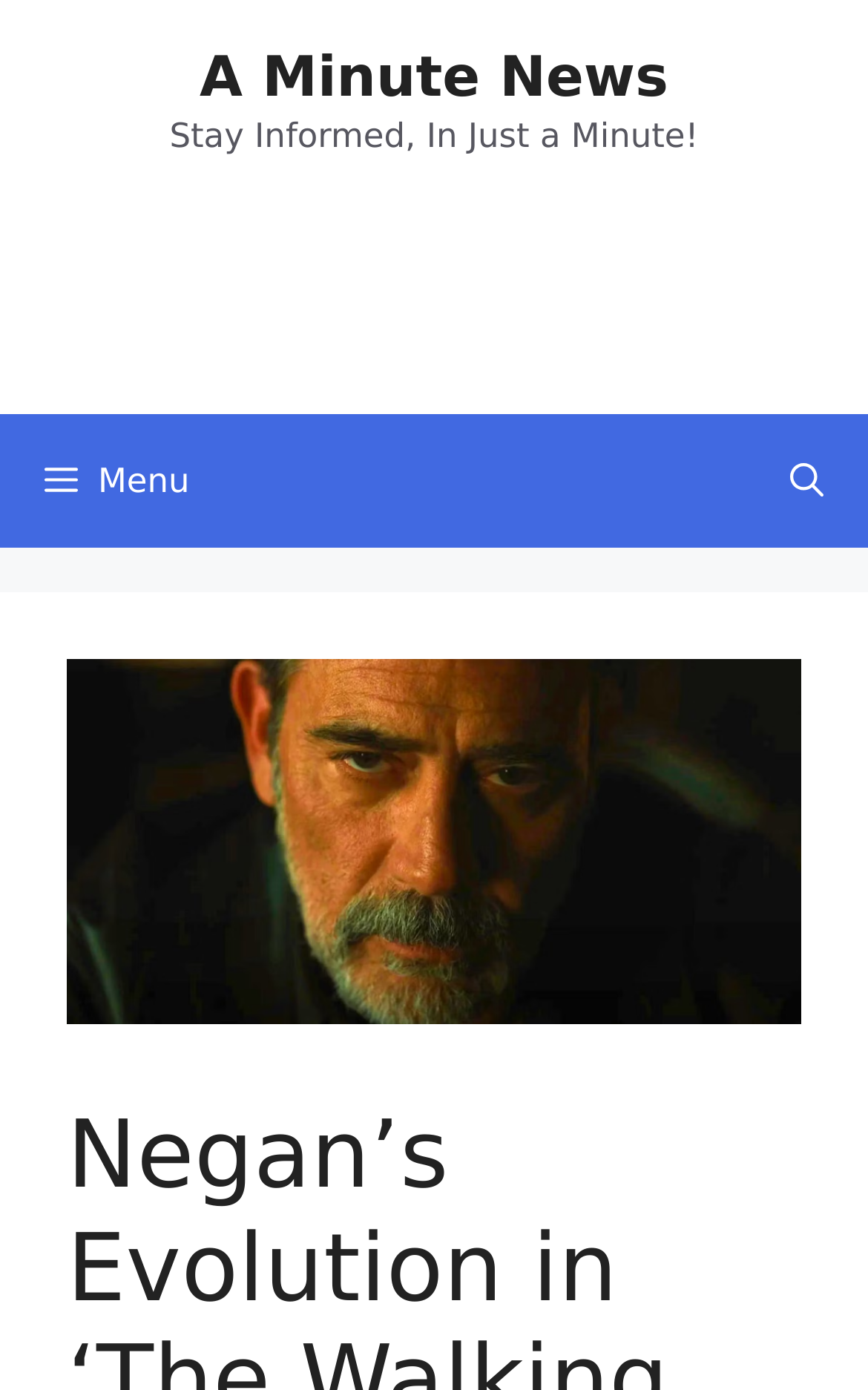Calculate the bounding box coordinates of the UI element given the description: "Menu".

[0.0, 0.298, 0.27, 0.394]